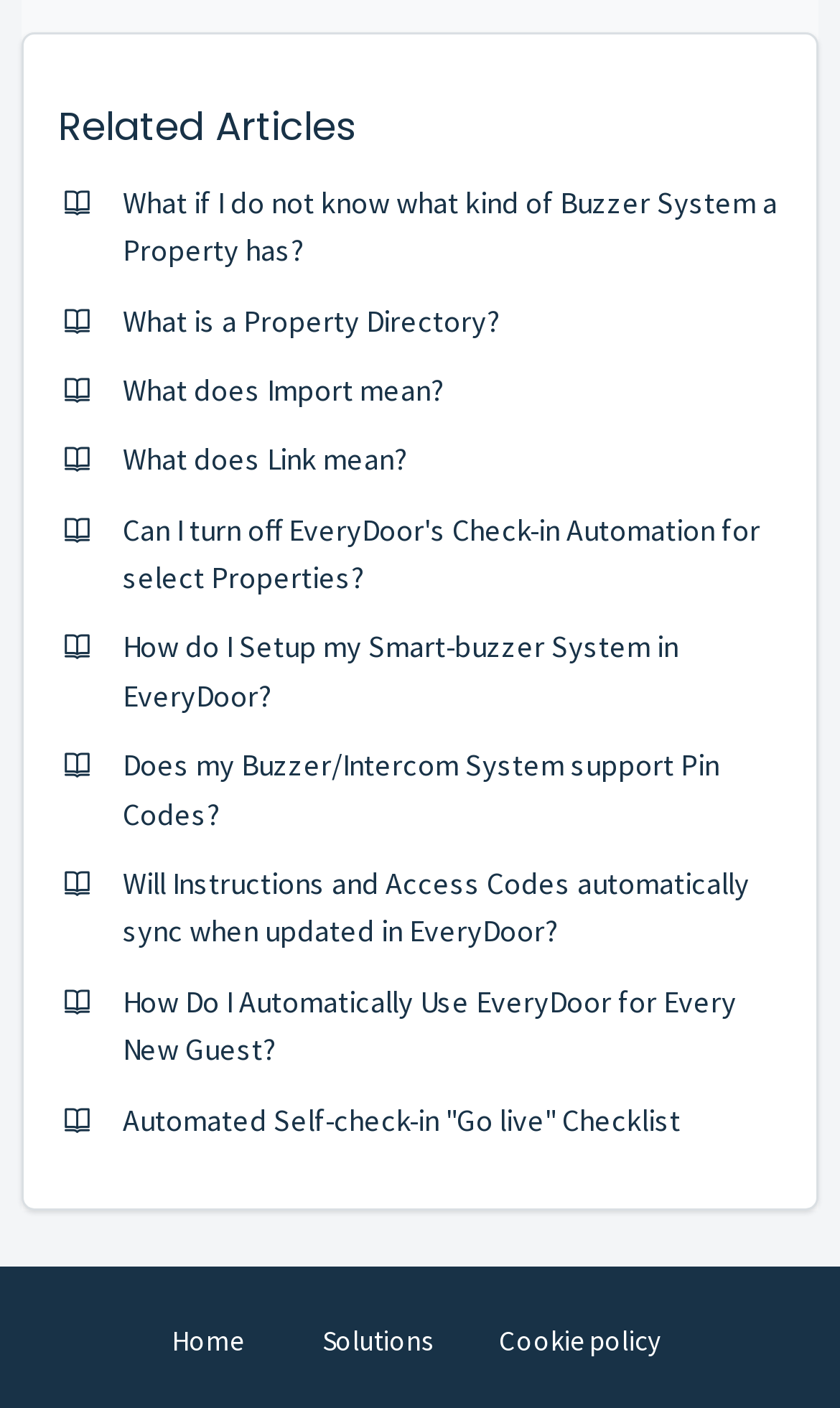Identify the bounding box coordinates of the element to click to follow this instruction: 'Learn about property directory'. Ensure the coordinates are four float values between 0 and 1, provided as [left, top, right, bottom].

[0.146, 0.213, 0.595, 0.241]